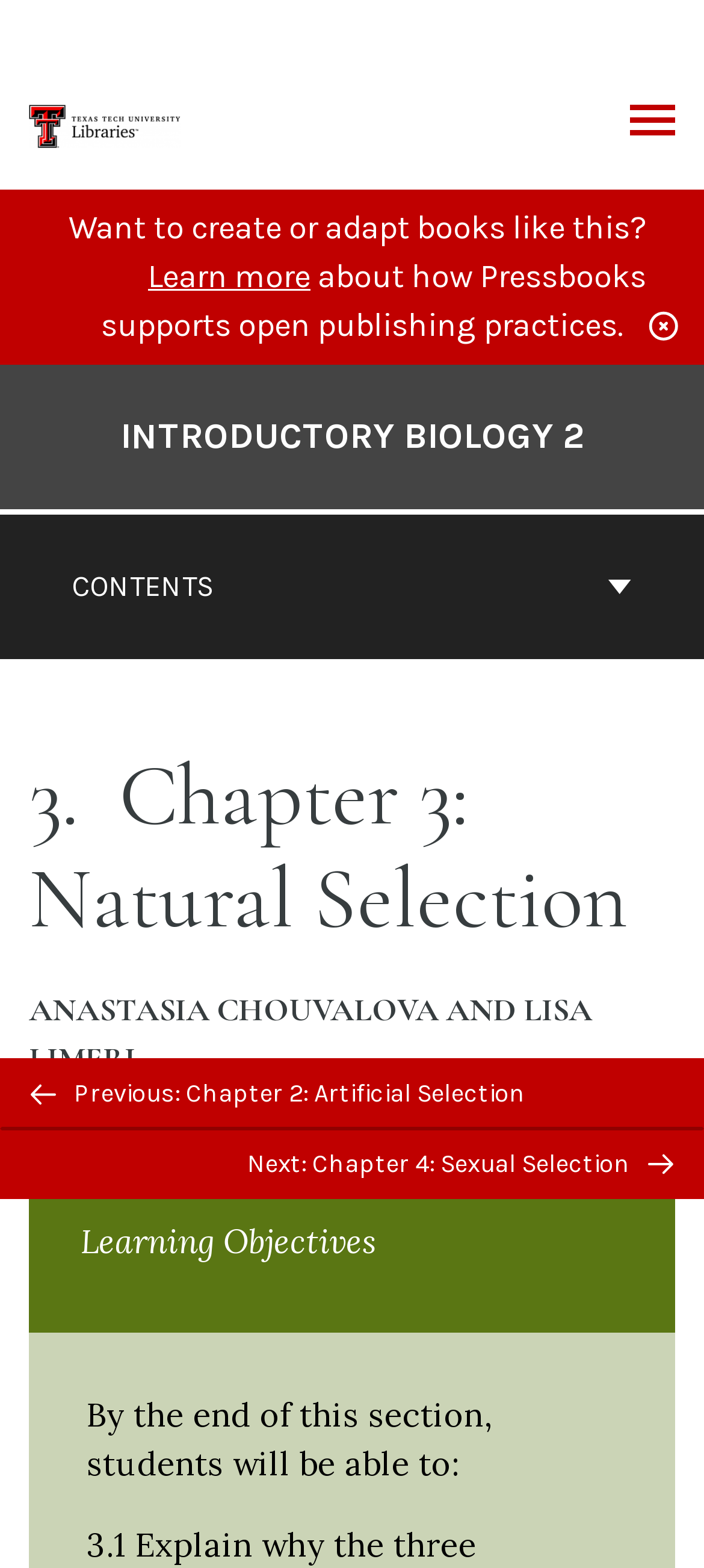Who are the authors of this chapter? Observe the screenshot and provide a one-word or short phrase answer.

Anastasia Chouvalova and Lisa Limeri